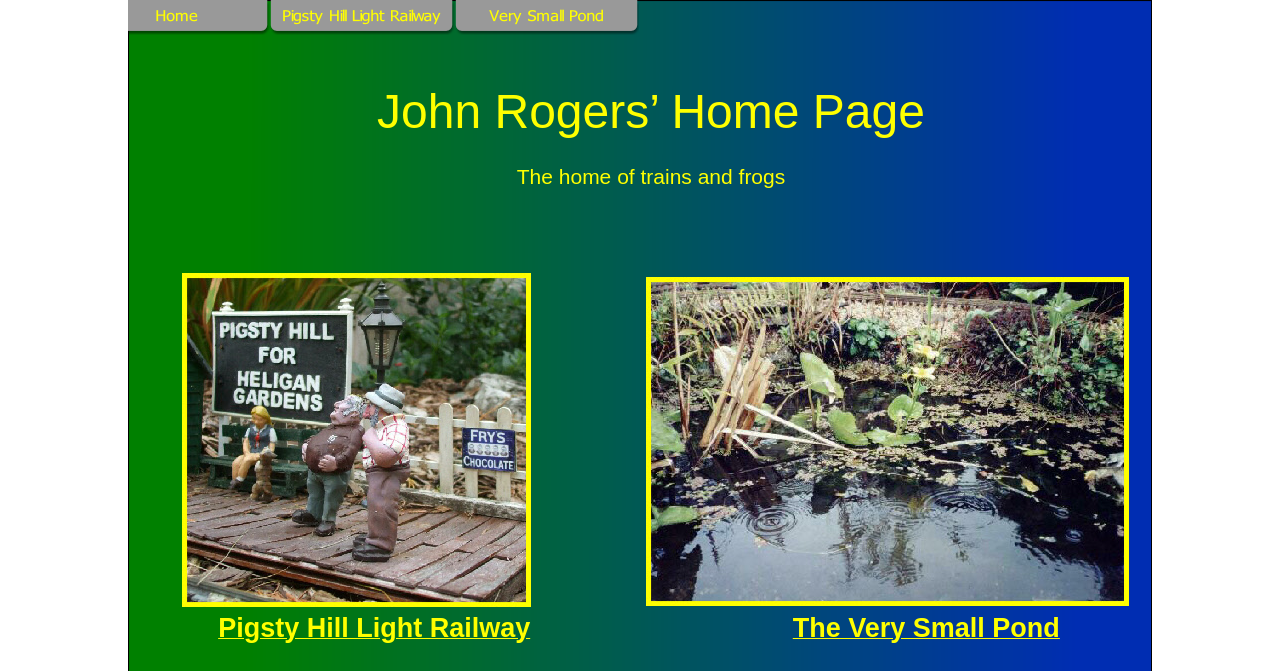Answer the following inquiry with a single word or phrase:
What is the main theme of this webpage?

Trains and frogs